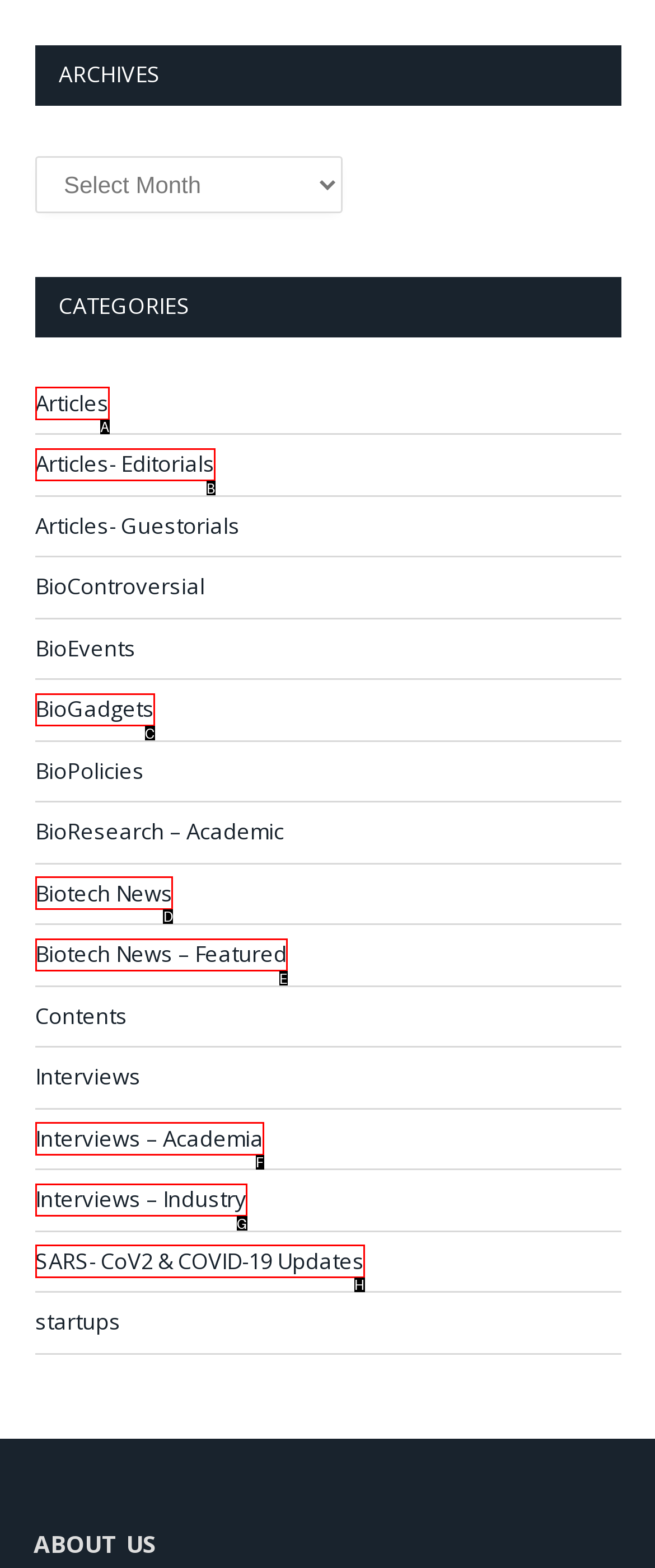Decide which HTML element to click to complete the task: Learn about biotech news Provide the letter of the appropriate option.

D